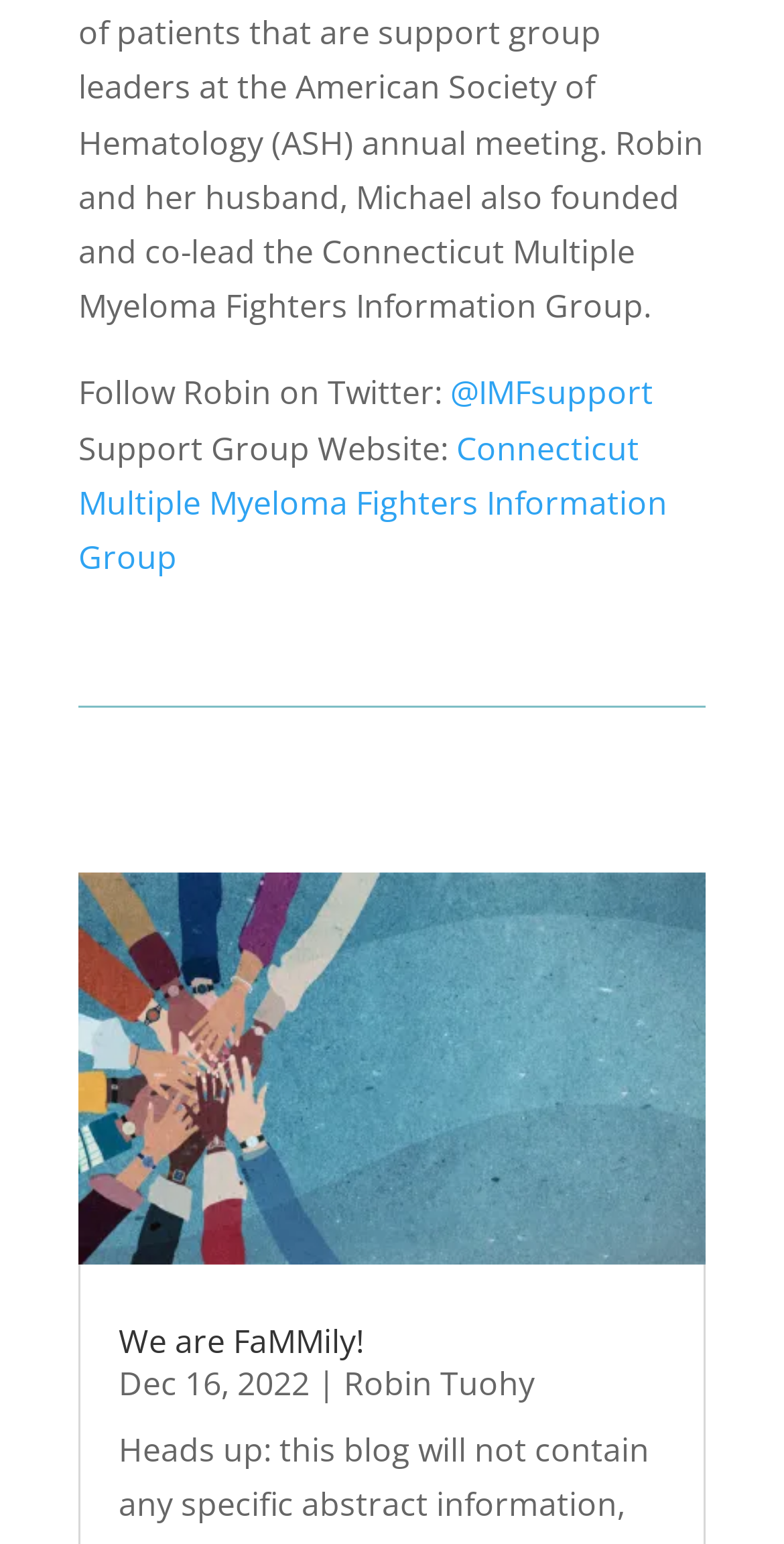What is the name of the support group website?
Offer a detailed and full explanation in response to the question.

The name of the support group website can be found in the section 'Support Group Website:' which is located below the Twitter handle section. The name is a link with the text 'Connecticut Multiple Myeloma Fighters Information Group'.